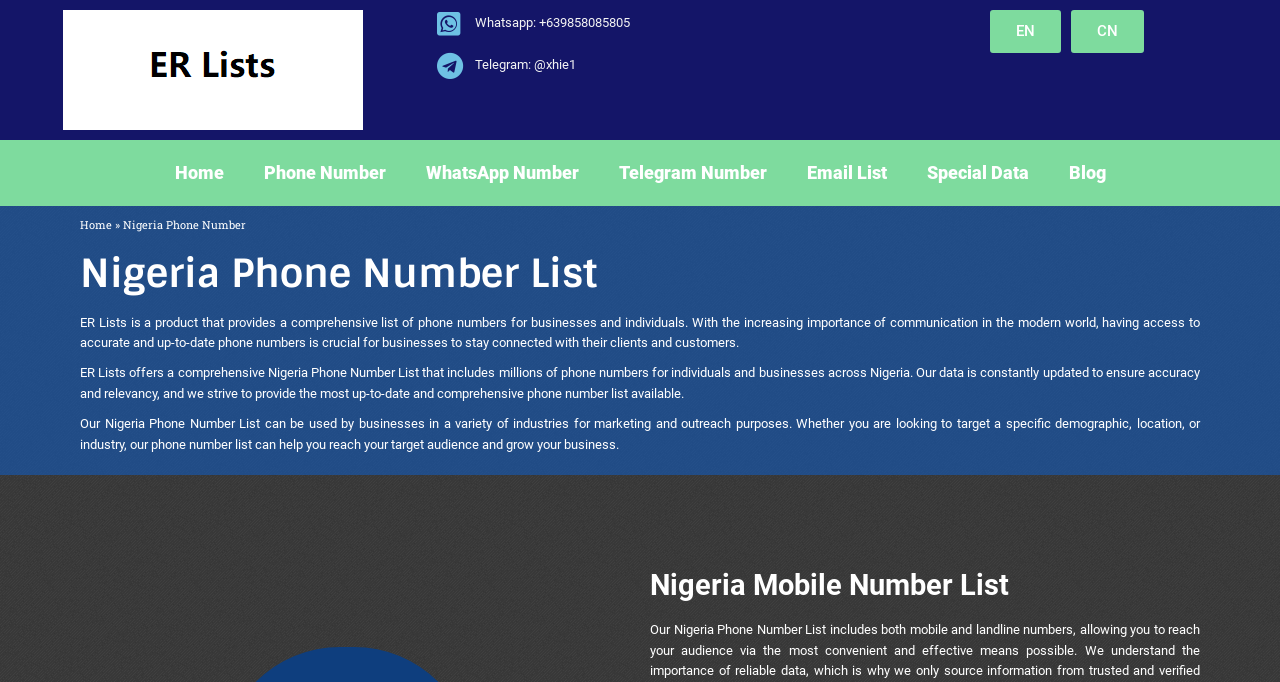Can you determine the bounding box coordinates of the area that needs to be clicked to fulfill the following instruction: "Click ER Lists"?

[0.049, 0.015, 0.284, 0.191]